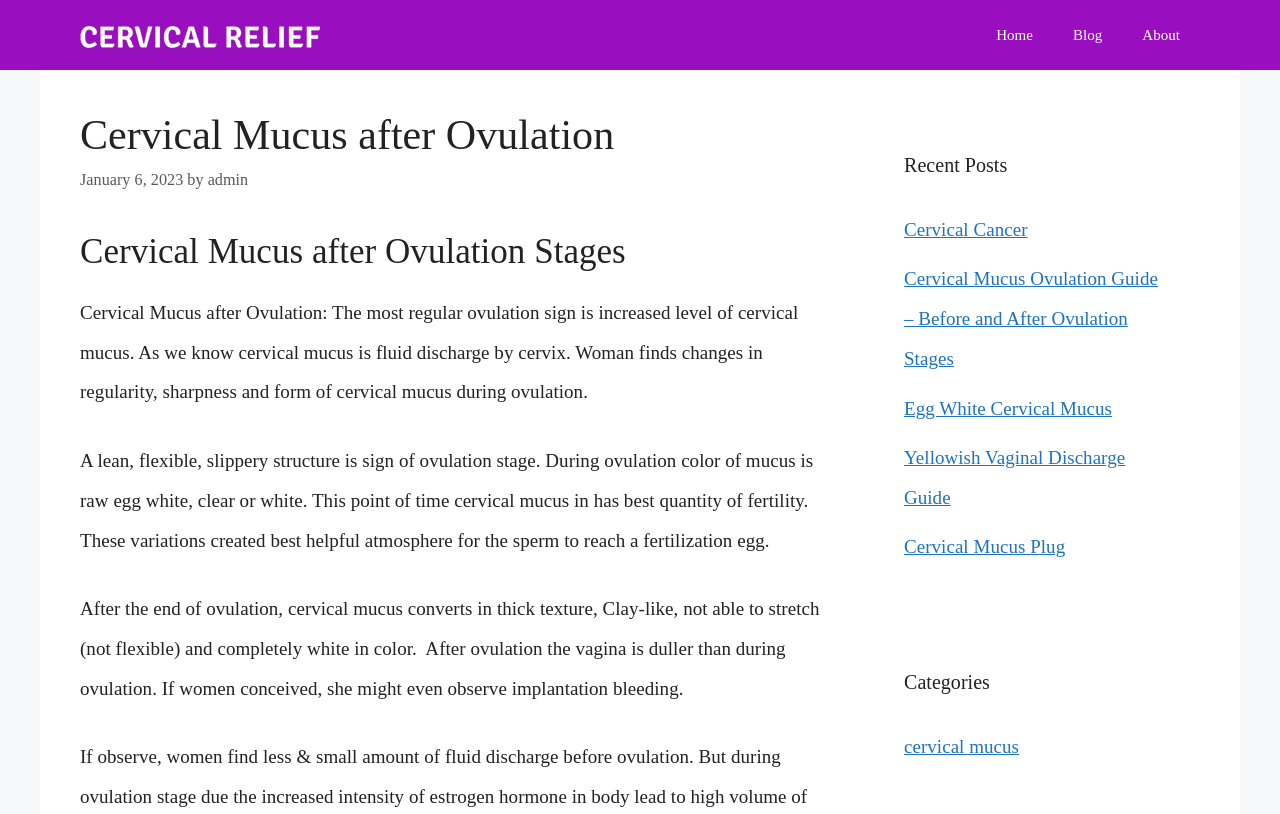Identify the bounding box coordinates of the region I need to click to complete this instruction: "Read the article 'Cervical Mucus after Ovulation Stages'".

[0.062, 0.283, 0.644, 0.335]